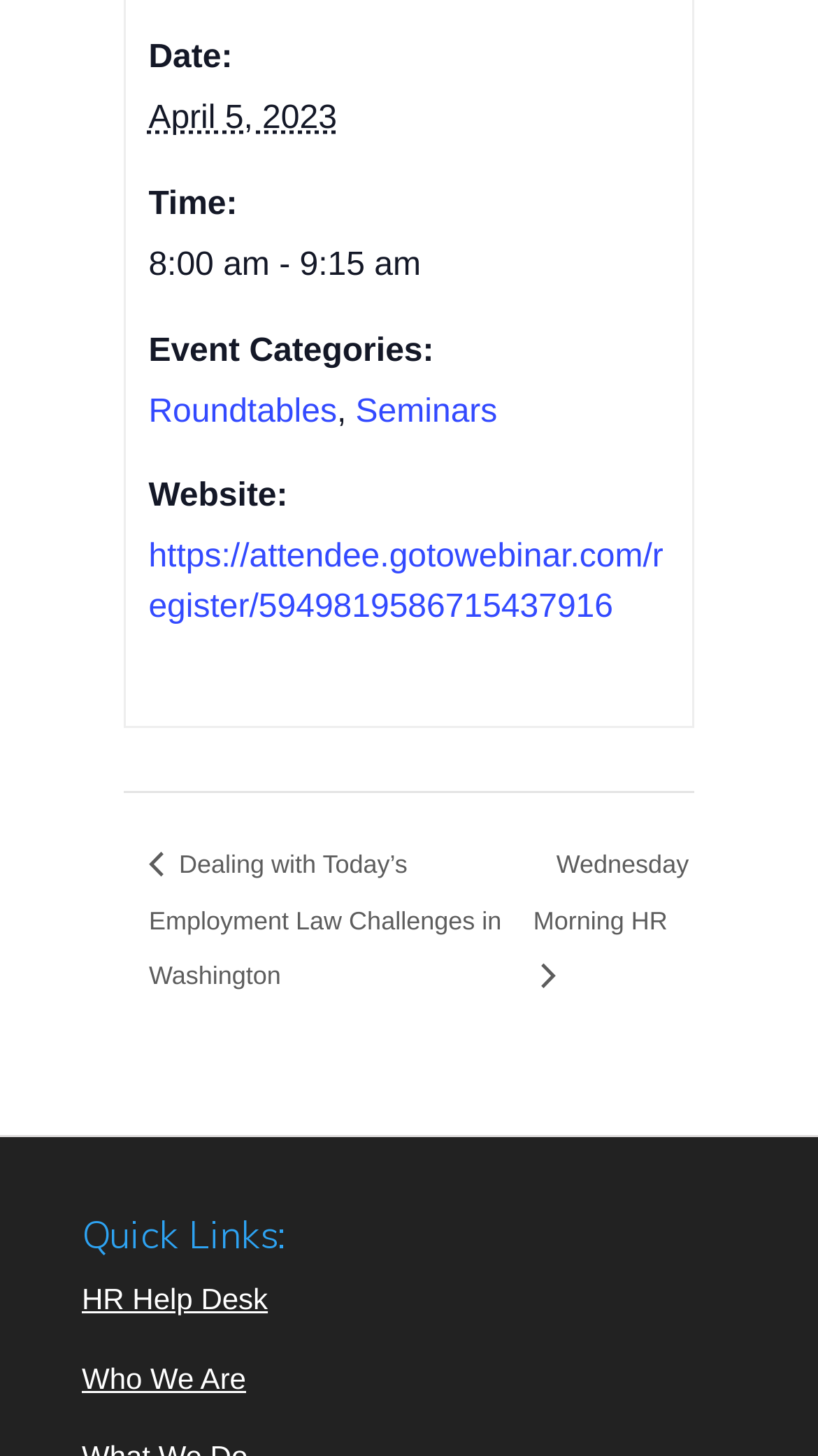Please find the bounding box for the following UI element description. Provide the coordinates in (top-left x, top-left y, bottom-right x, bottom-right y) format, with values between 0 and 1: Wednesday Morning HR »

[0.652, 0.583, 0.842, 0.681]